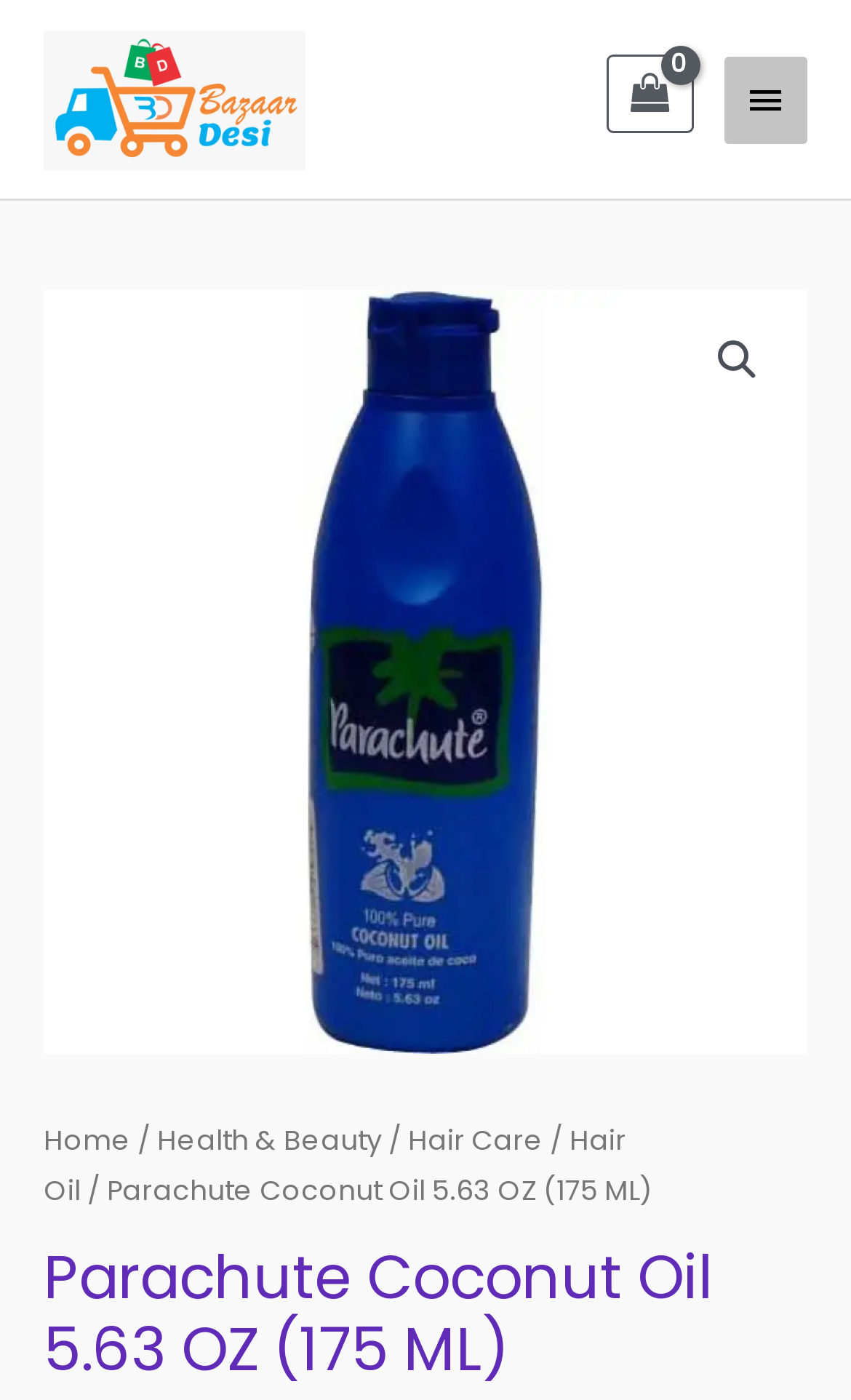Given the element description, predict the bounding box coordinates in the format (top-left x, top-left y, bottom-right x, bottom-right y), using floating point numbers between 0 and 1: Home

[0.051, 0.8, 0.154, 0.827]